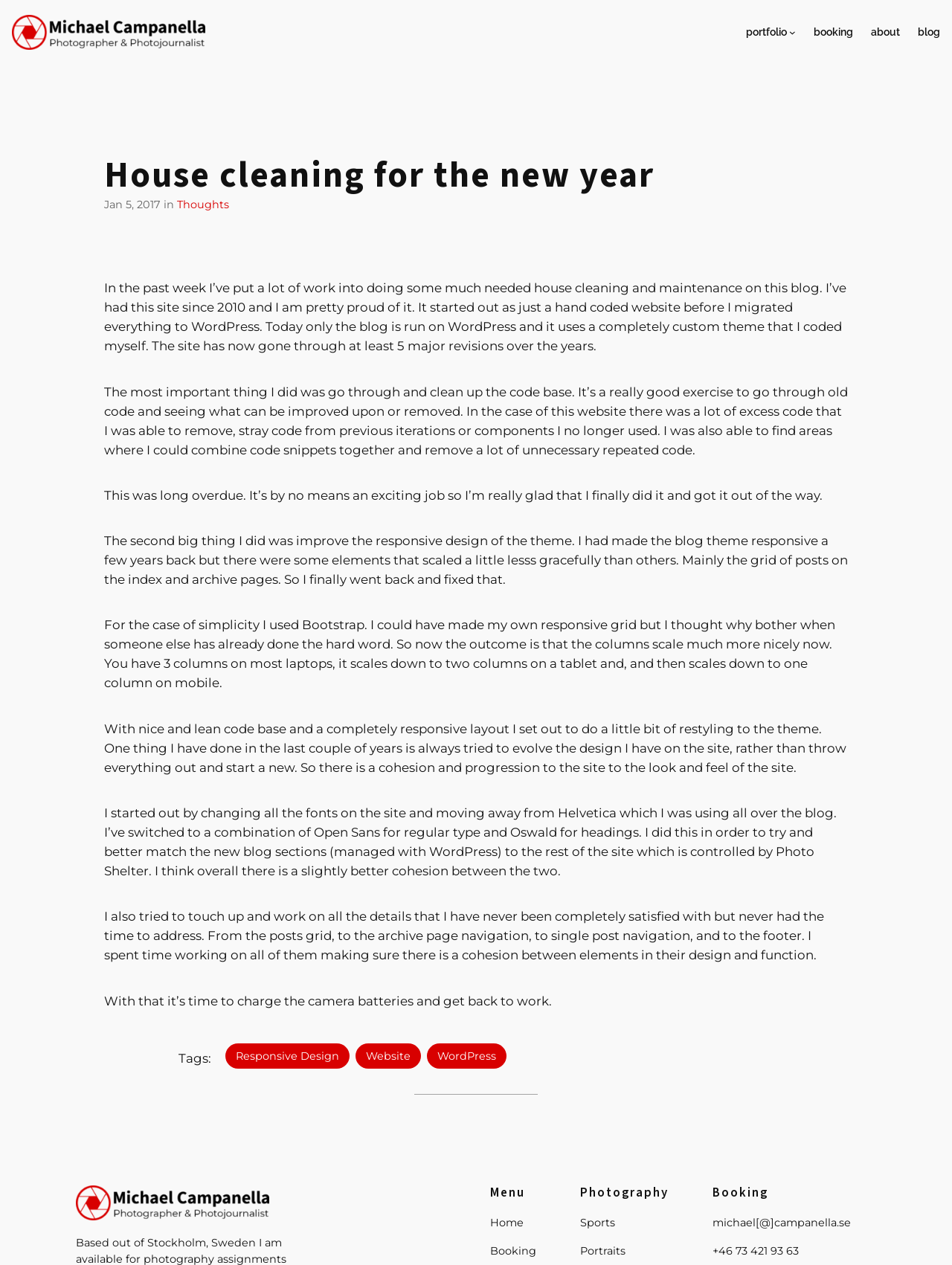Provide the bounding box coordinates of the section that needs to be clicked to accomplish the following instruction: "Visit the about page."

[0.915, 0.019, 0.945, 0.032]